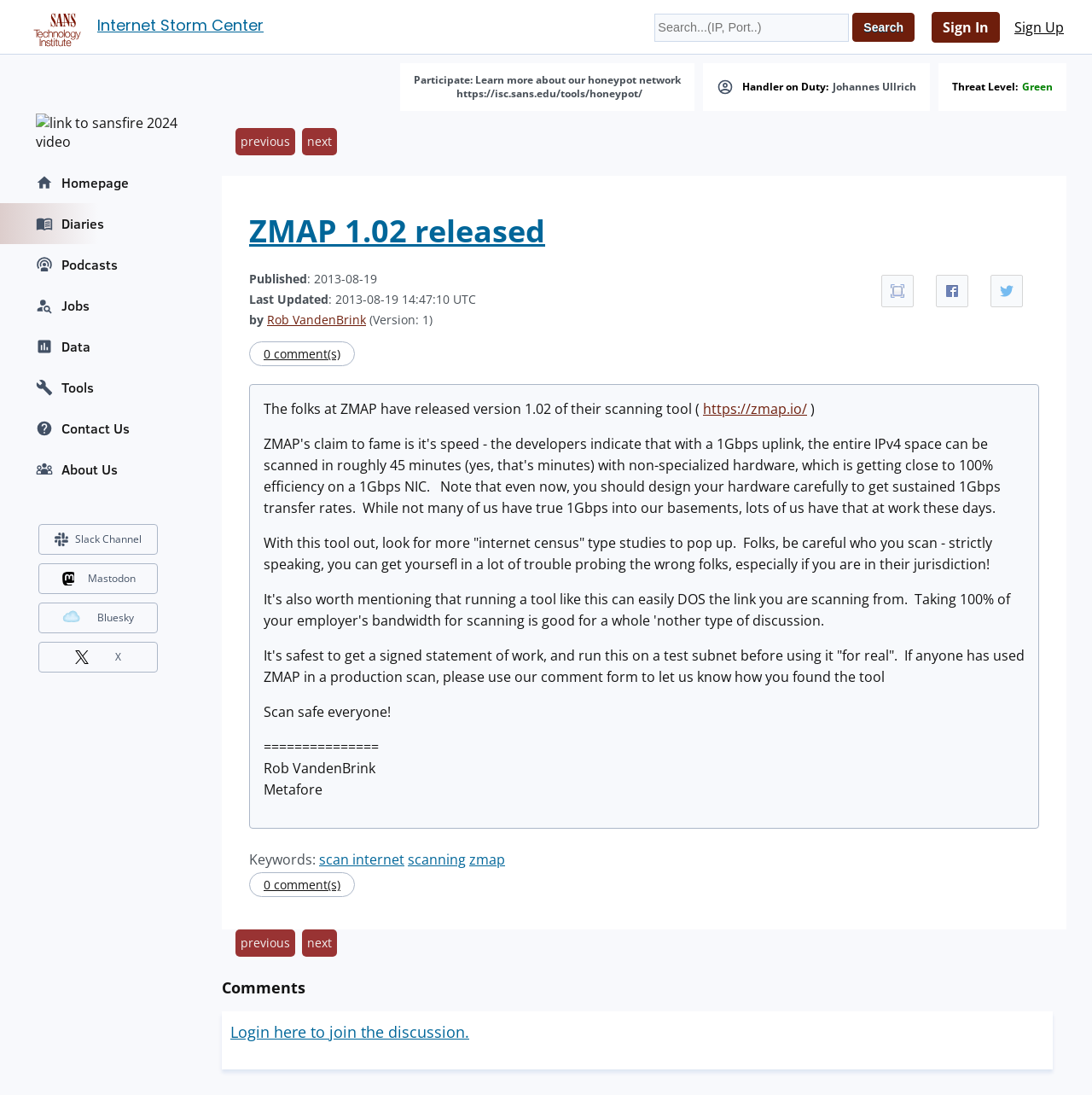What is the threat level?
Refer to the image and respond with a one-word or short-phrase answer.

Green